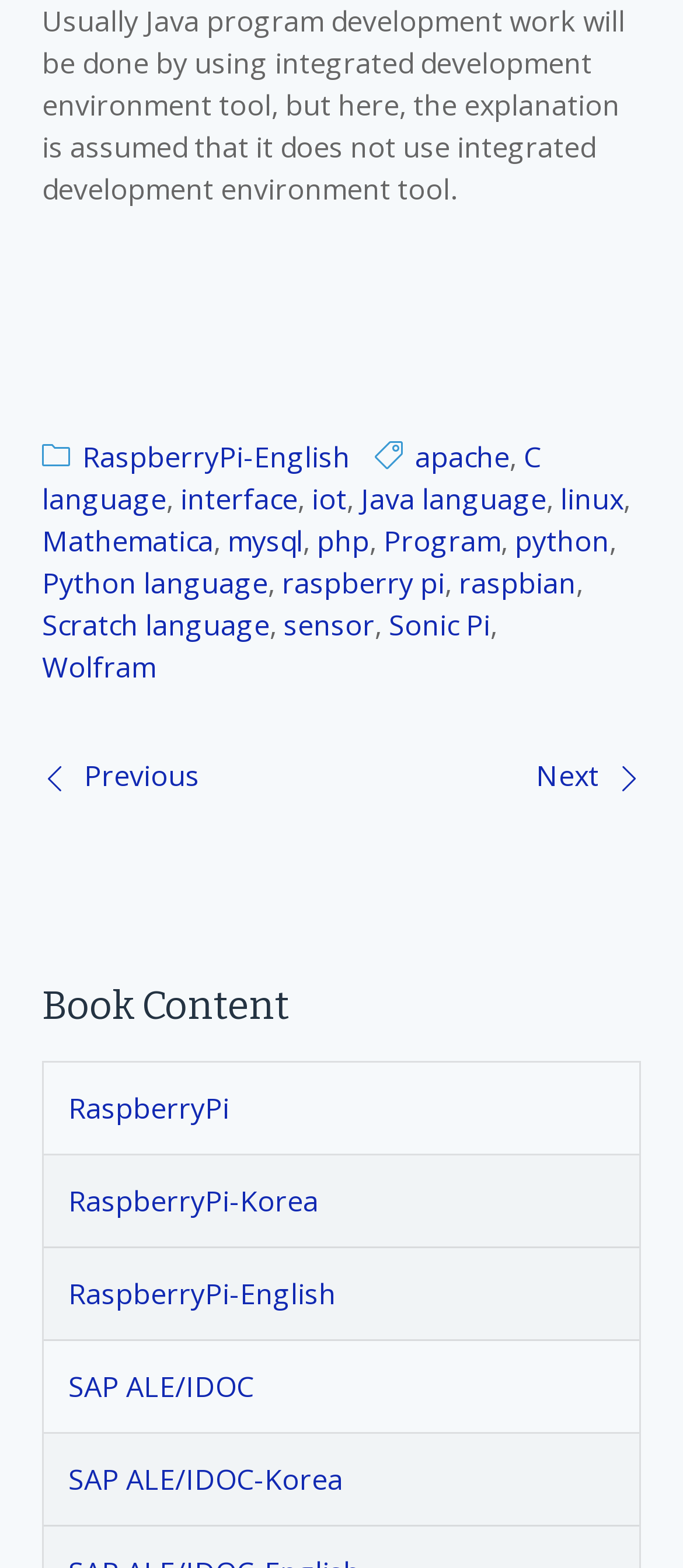Find the bounding box coordinates for the area you need to click to carry out the instruction: "Click on the link to SAP ALE/IDOC-Korea". The coordinates should be four float numbers between 0 and 1, indicated as [left, top, right, bottom].

[0.064, 0.914, 0.936, 0.973]